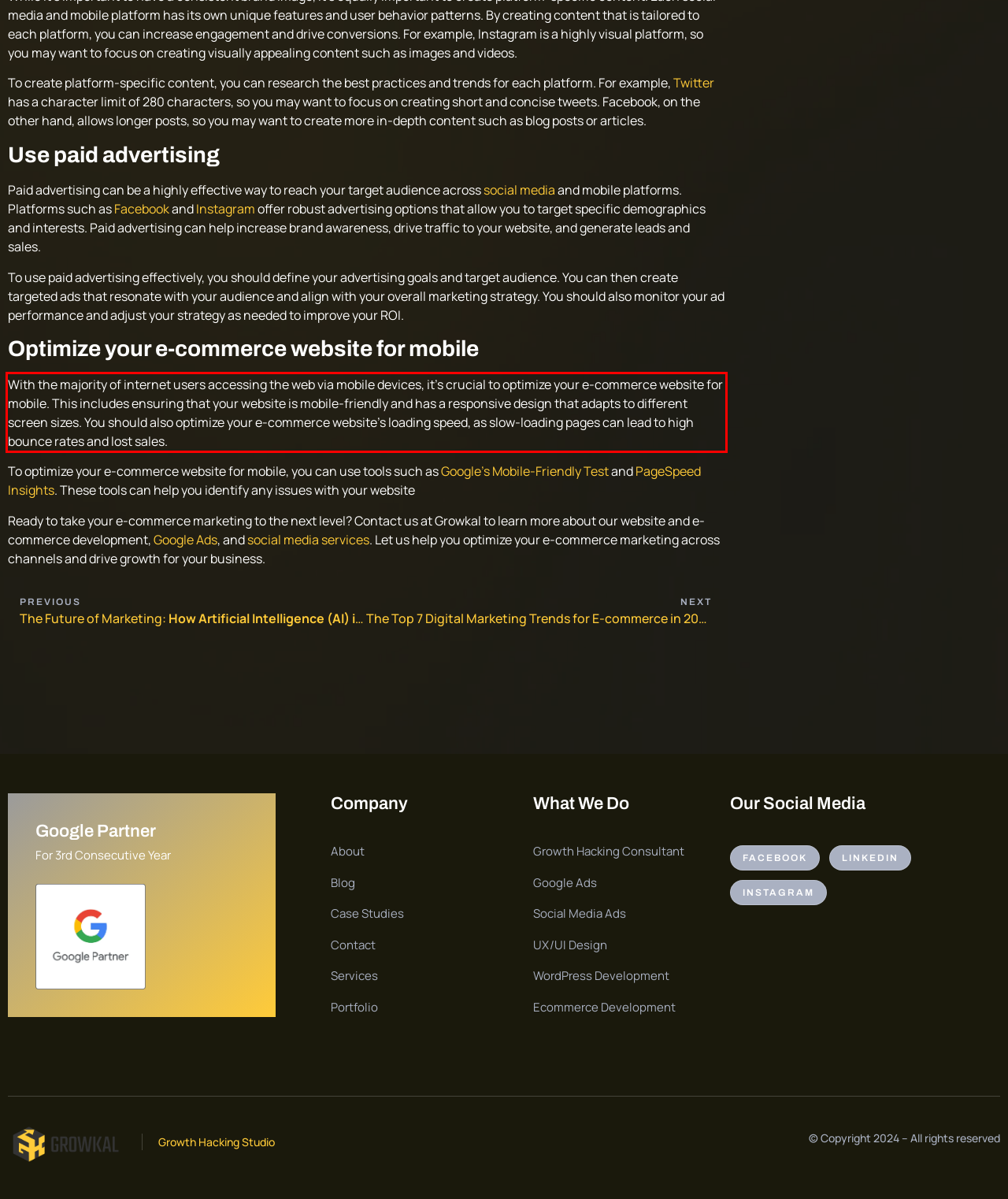Extract and provide the text found inside the red rectangle in the screenshot of the webpage.

With the majority of internet users accessing the web via mobile devices, it’s crucial to optimize your e-commerce website for mobile. This includes ensuring that your website is mobile-friendly and has a responsive design that adapts to different screen sizes. You should also optimize your e-commerce website’s loading speed, as slow-loading pages can lead to high bounce rates and lost sales.